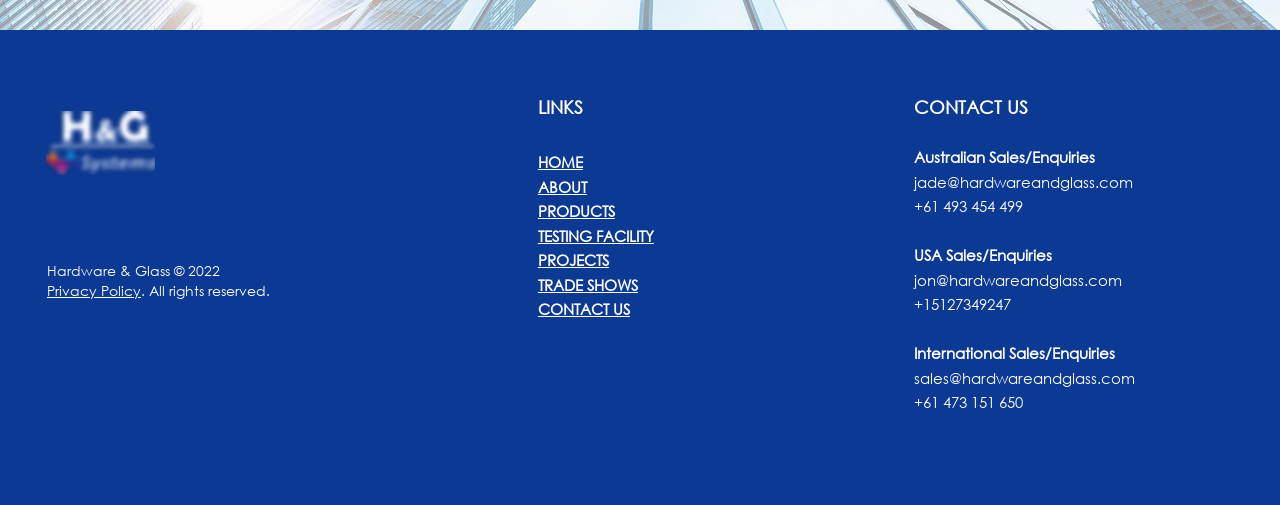Answer the question below using just one word or a short phrase: 
How many links are available in the main navigation menu?

7